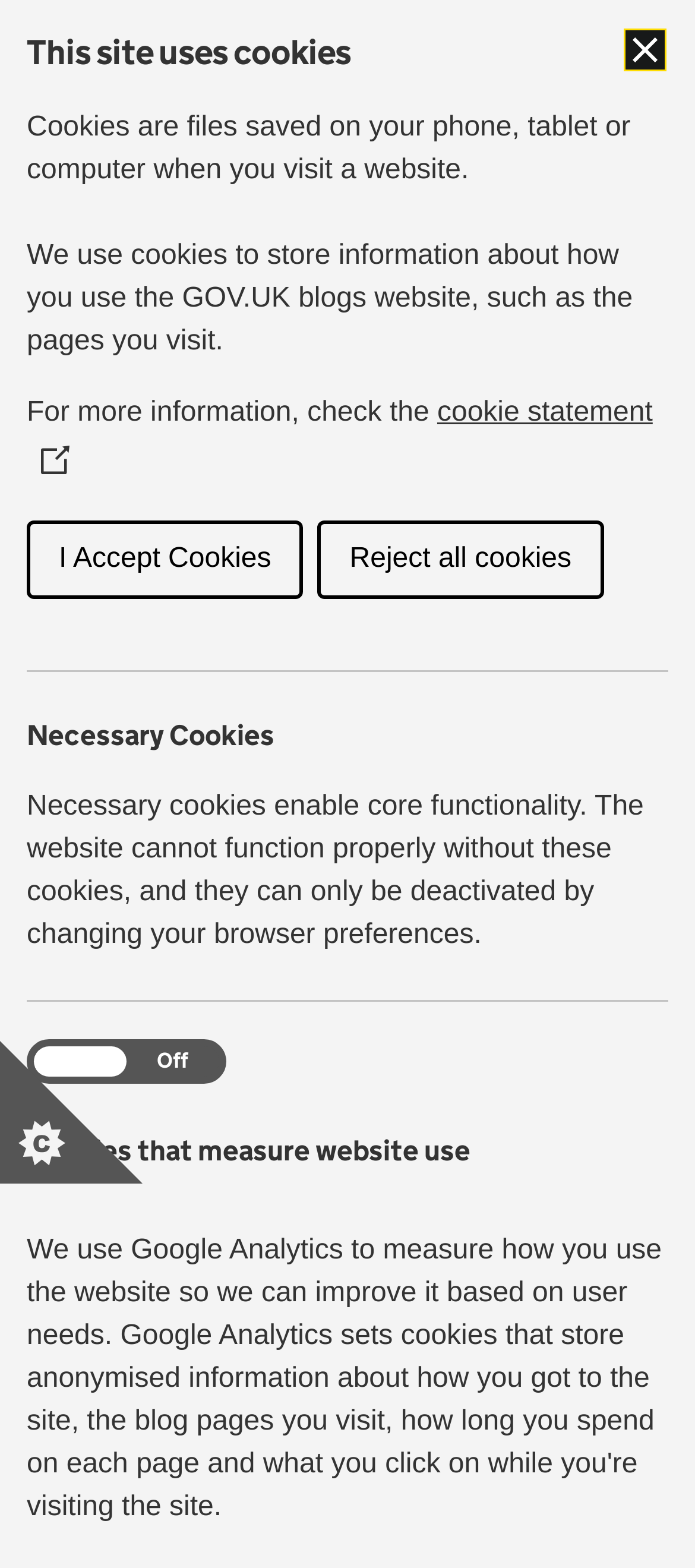Please find the bounding box coordinates of the section that needs to be clicked to achieve this instruction: "Click the 'Save and Close' button".

[0.897, 0.018, 0.959, 0.045]